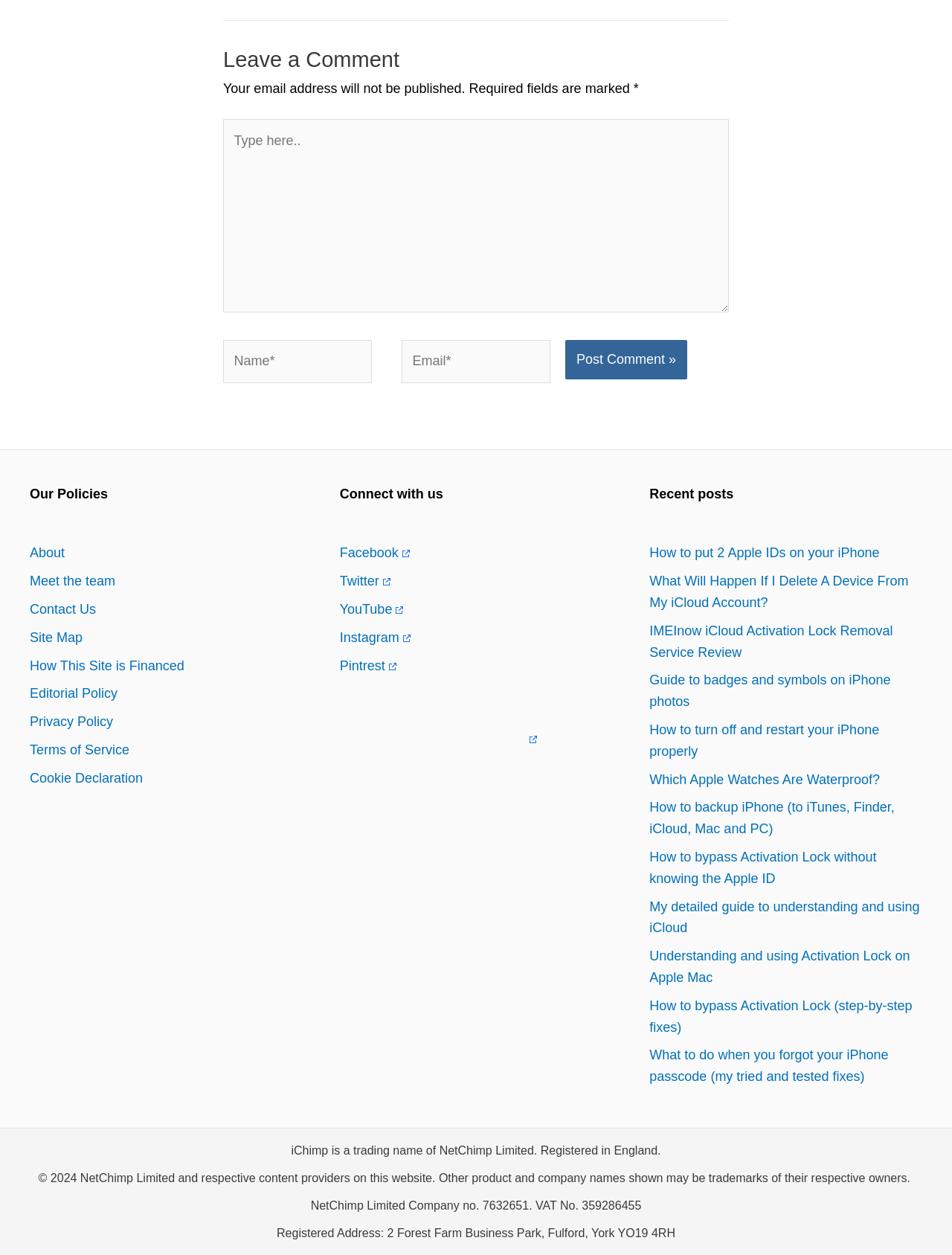Please answer the following question using a single word or phrase: 
What is the name of the company that owns the website?

NetChimp Limited